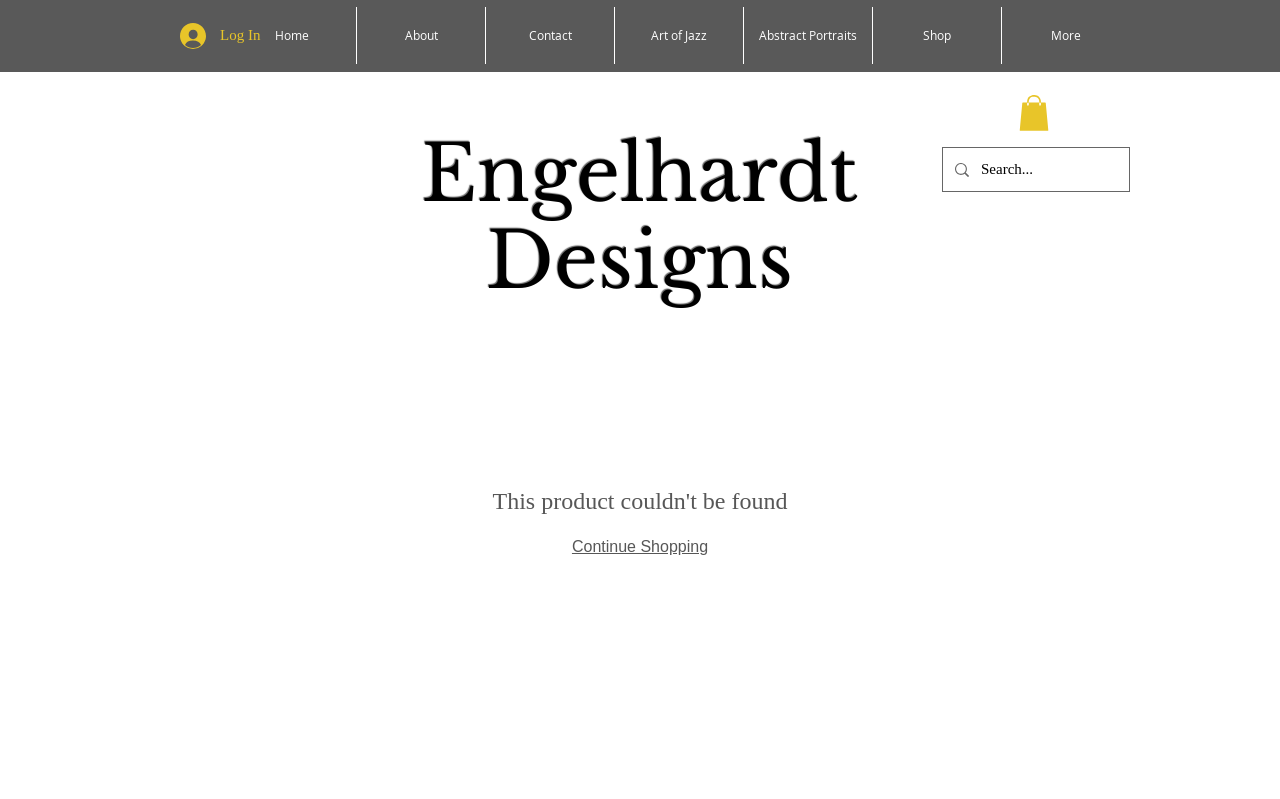Kindly determine the bounding box coordinates of the area that needs to be clicked to fulfill this instruction: "Visit the About page".

[0.279, 0.009, 0.379, 0.08]